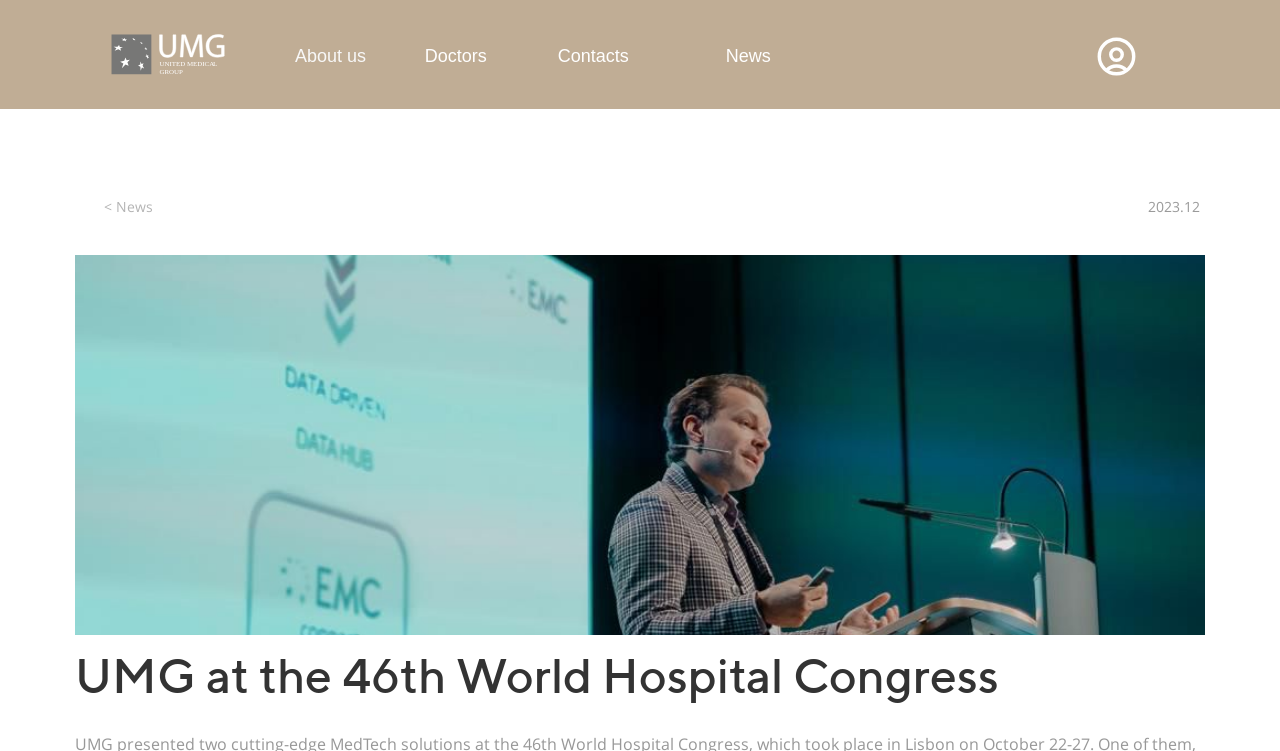Is there an image on the webpage?
Examine the webpage screenshot and provide an in-depth answer to the question.

I found an image element inside a link element, which is inside a LayoutTable element. This indicates that there is an image on the webpage.